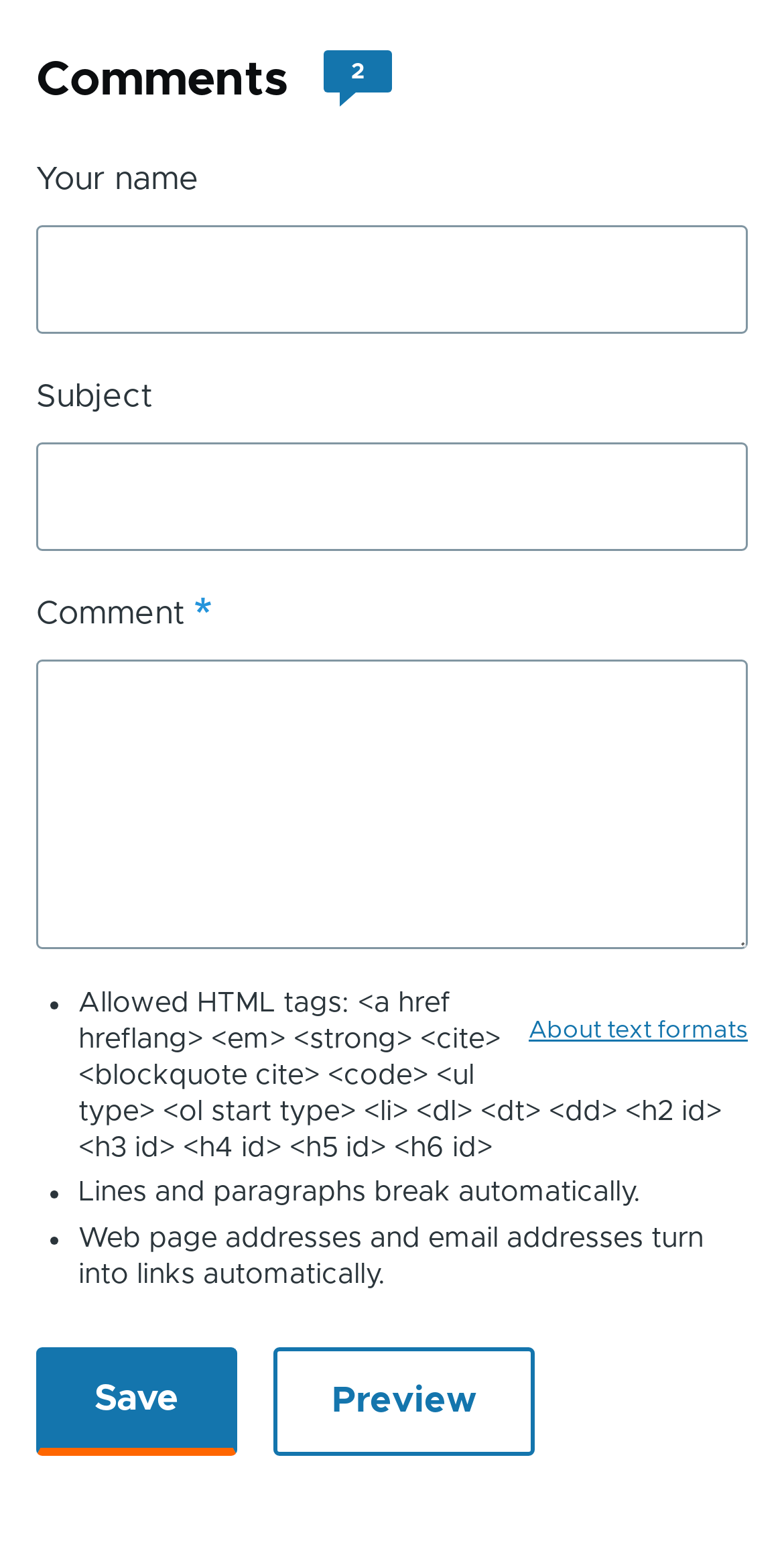How many buttons are there at the bottom of the page?
Please provide a single word or phrase answer based on the image.

2